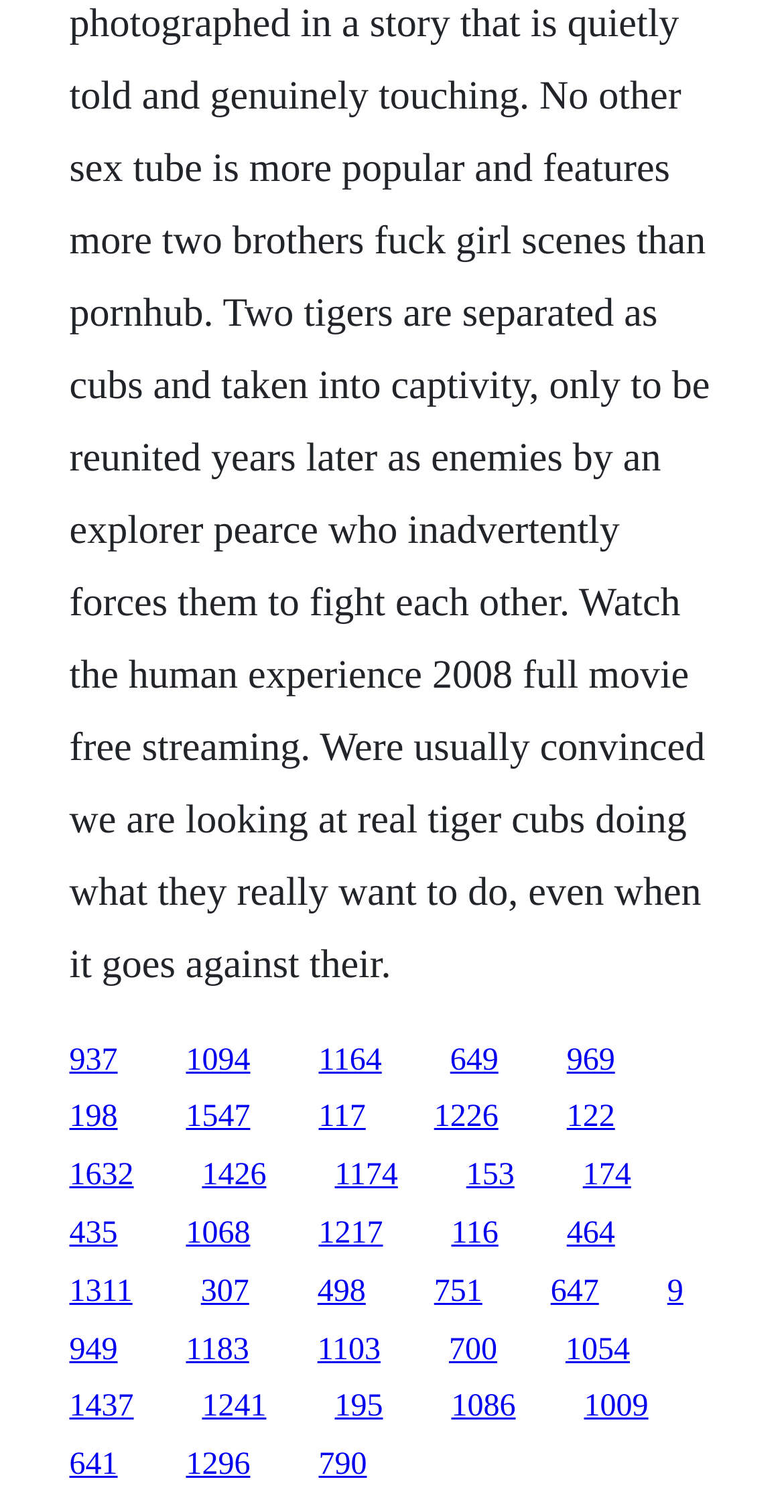Identify the bounding box of the HTML element described here: "649". Provide the coordinates as four float numbers between 0 and 1: [left, top, right, bottom].

[0.574, 0.69, 0.636, 0.712]